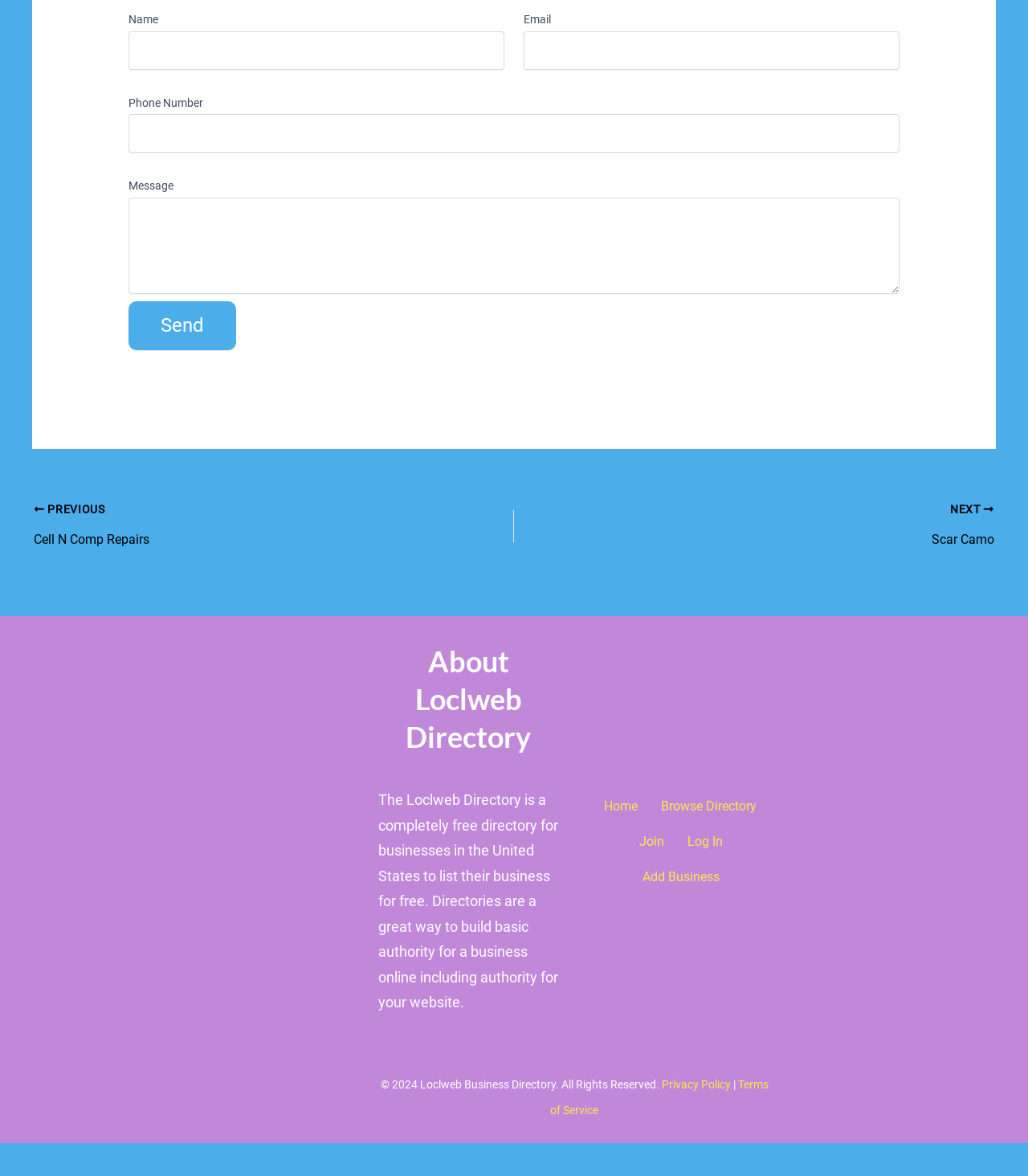Find the bounding box coordinates for the area that should be clicked to accomplish the instruction: "Click the Send button".

[0.125, 0.256, 0.23, 0.298]